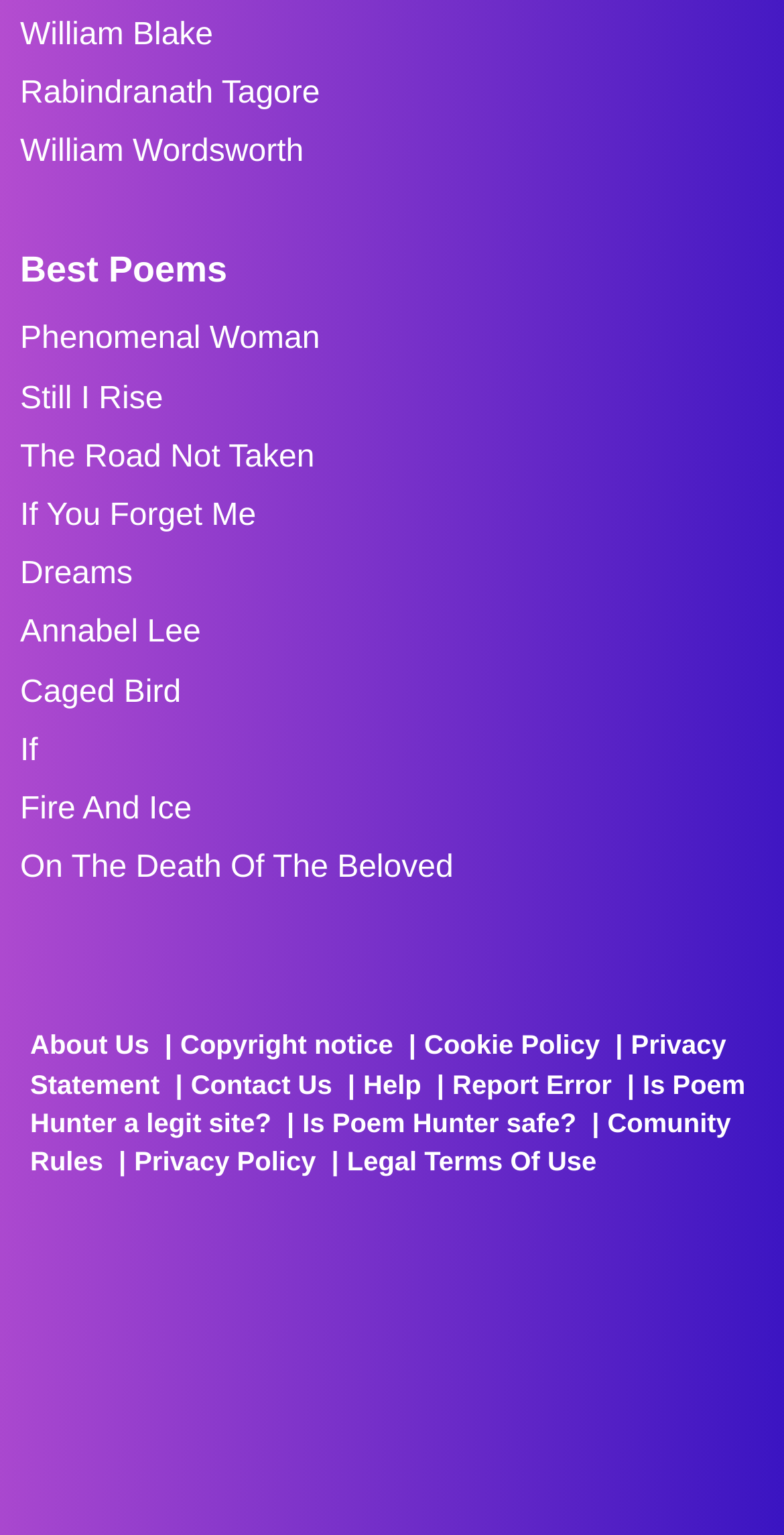What is the name of the image at the bottom of the page?
Based on the image, give a one-word or short phrase answer.

Keltis